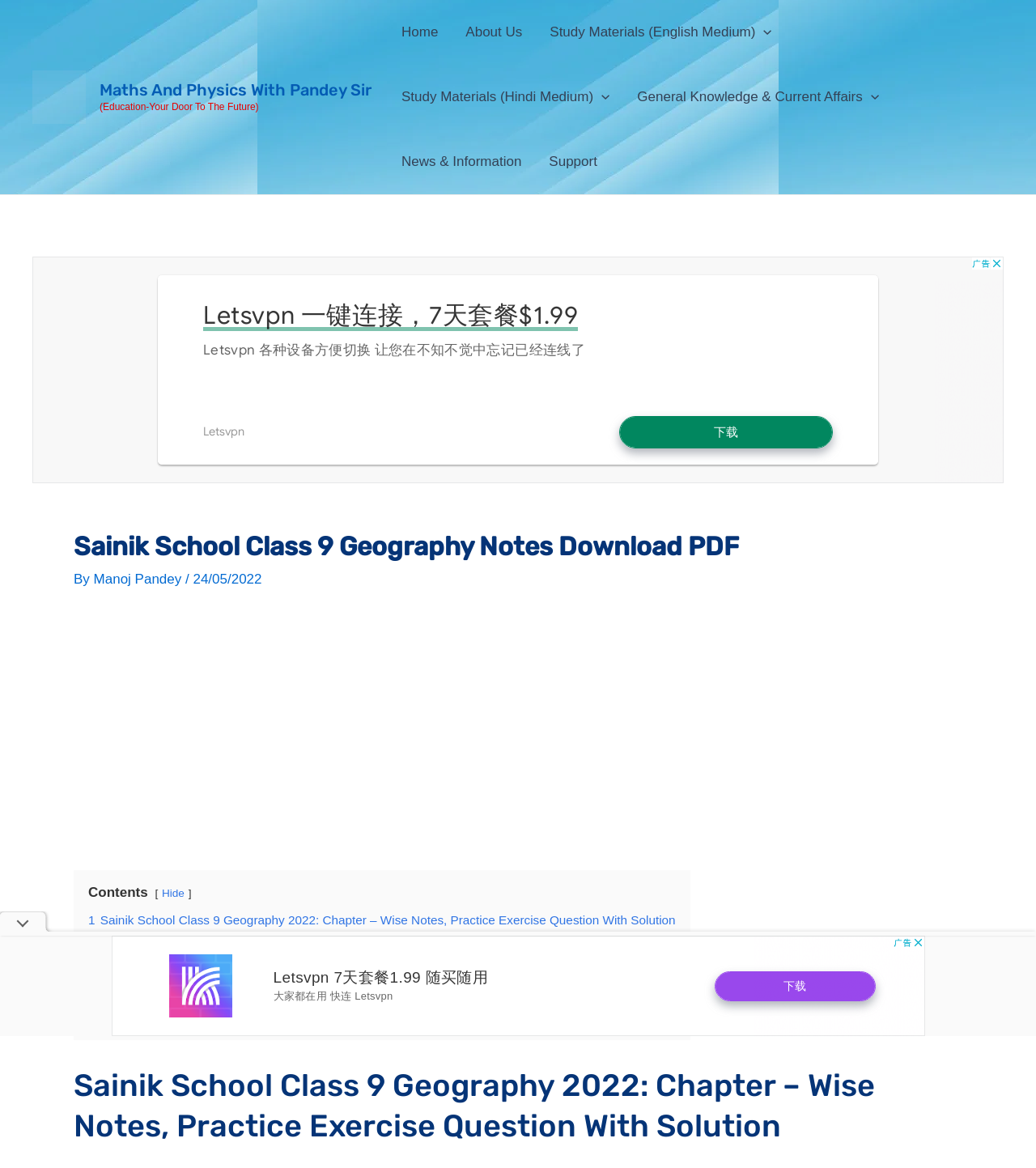What is the name of the website?
From the details in the image, answer the question comprehensively.

The name of the website can be found in the top-left corner of the webpage, where it is written as 'Maths And Physics With Pandey Sir'.